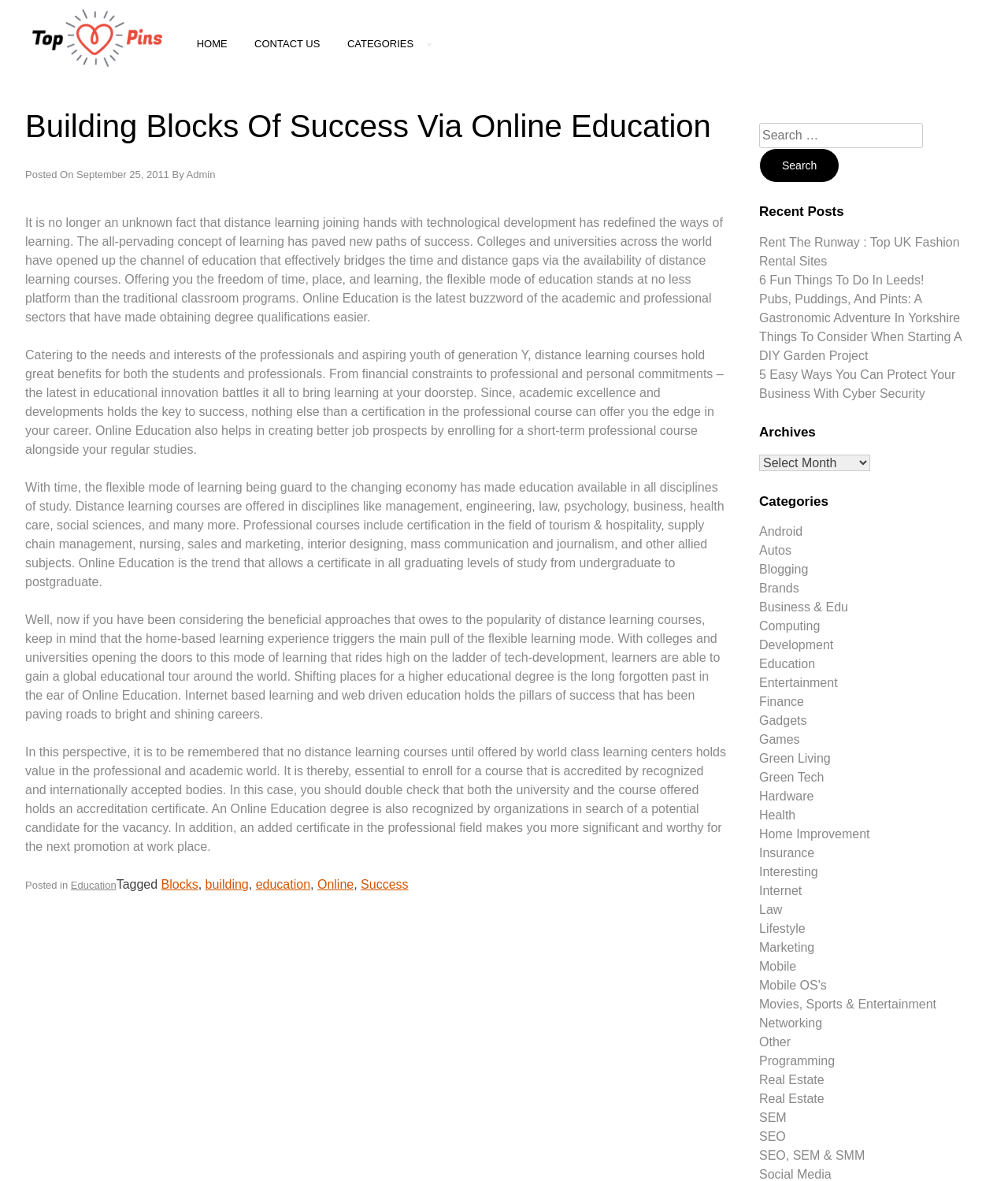Could you indicate the bounding box coordinates of the region to click in order to complete this instruction: "Go to HOME page".

[0.183, 0.023, 0.237, 0.059]